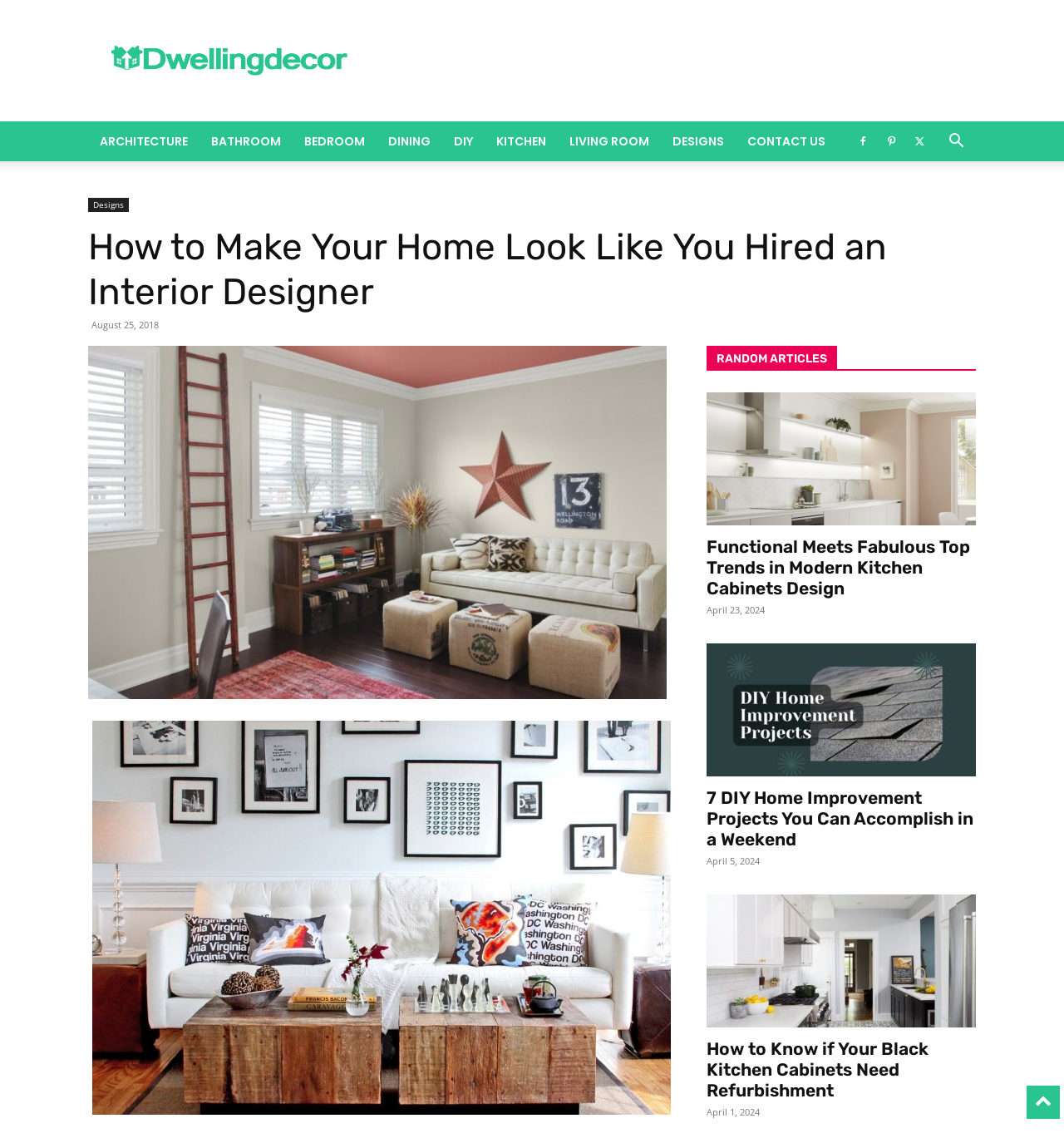Pinpoint the bounding box coordinates of the element to be clicked to execute the instruction: "Check the 'CONTACT US' page".

[0.691, 0.106, 0.787, 0.141]